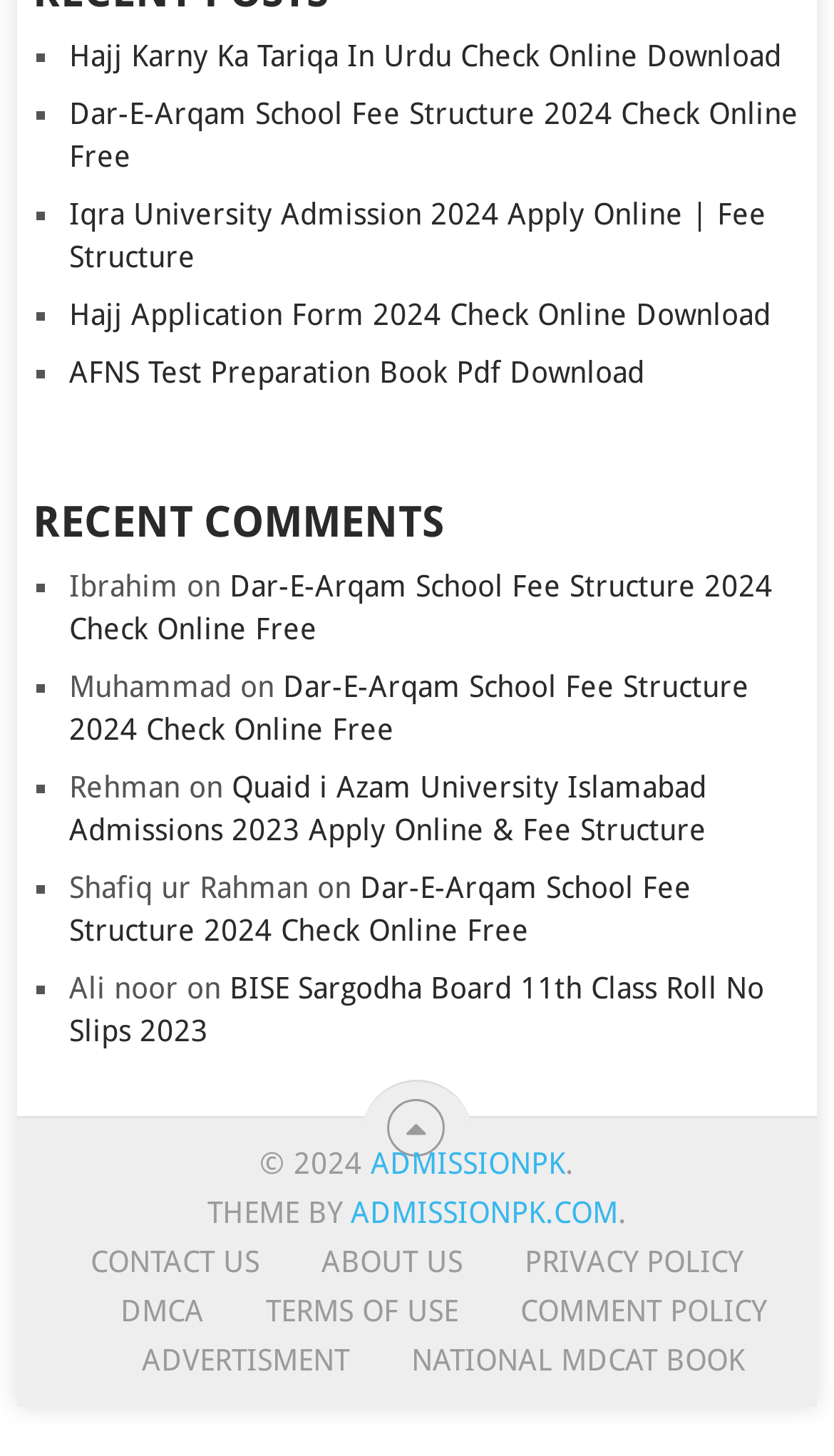Given the following UI element description: "DMCA", find the bounding box coordinates in the webpage screenshot.

[0.081, 0.888, 0.245, 0.912]